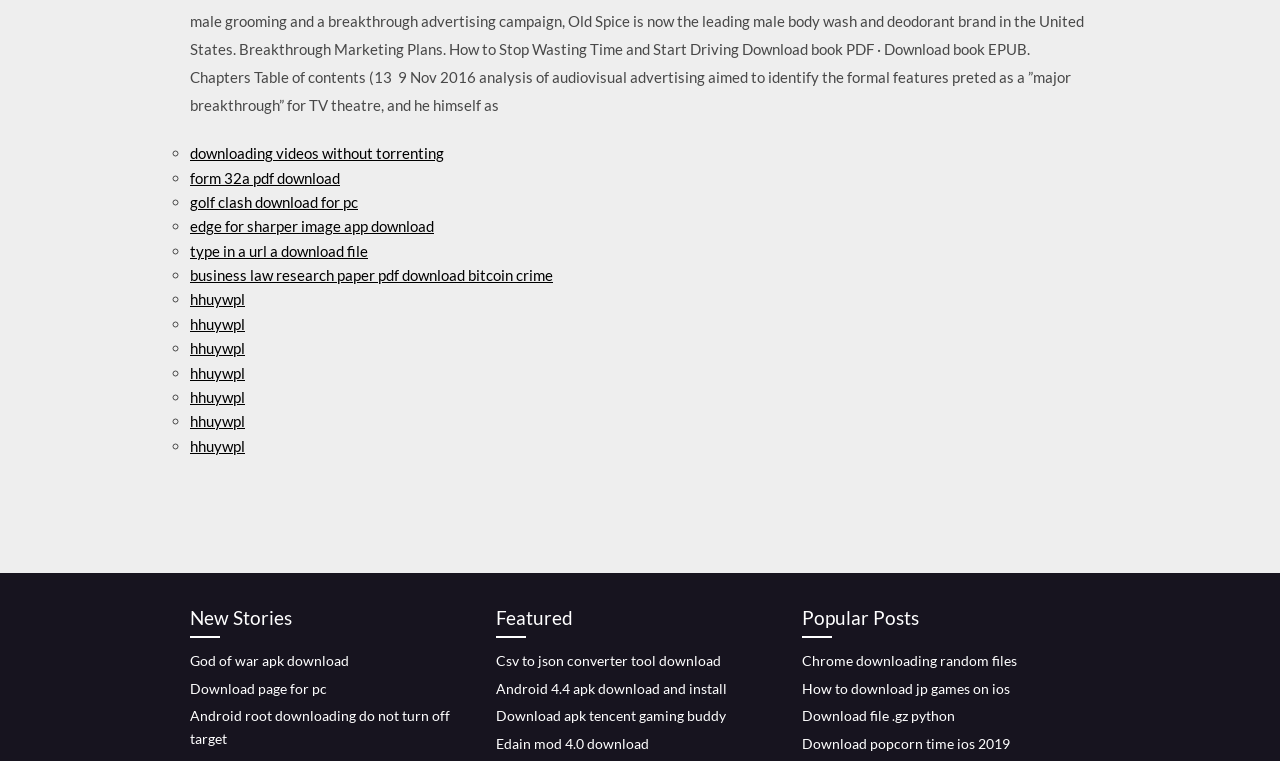What is the category of the 'New Stories' section?
Based on the screenshot, provide your answer in one word or phrase.

Downloads